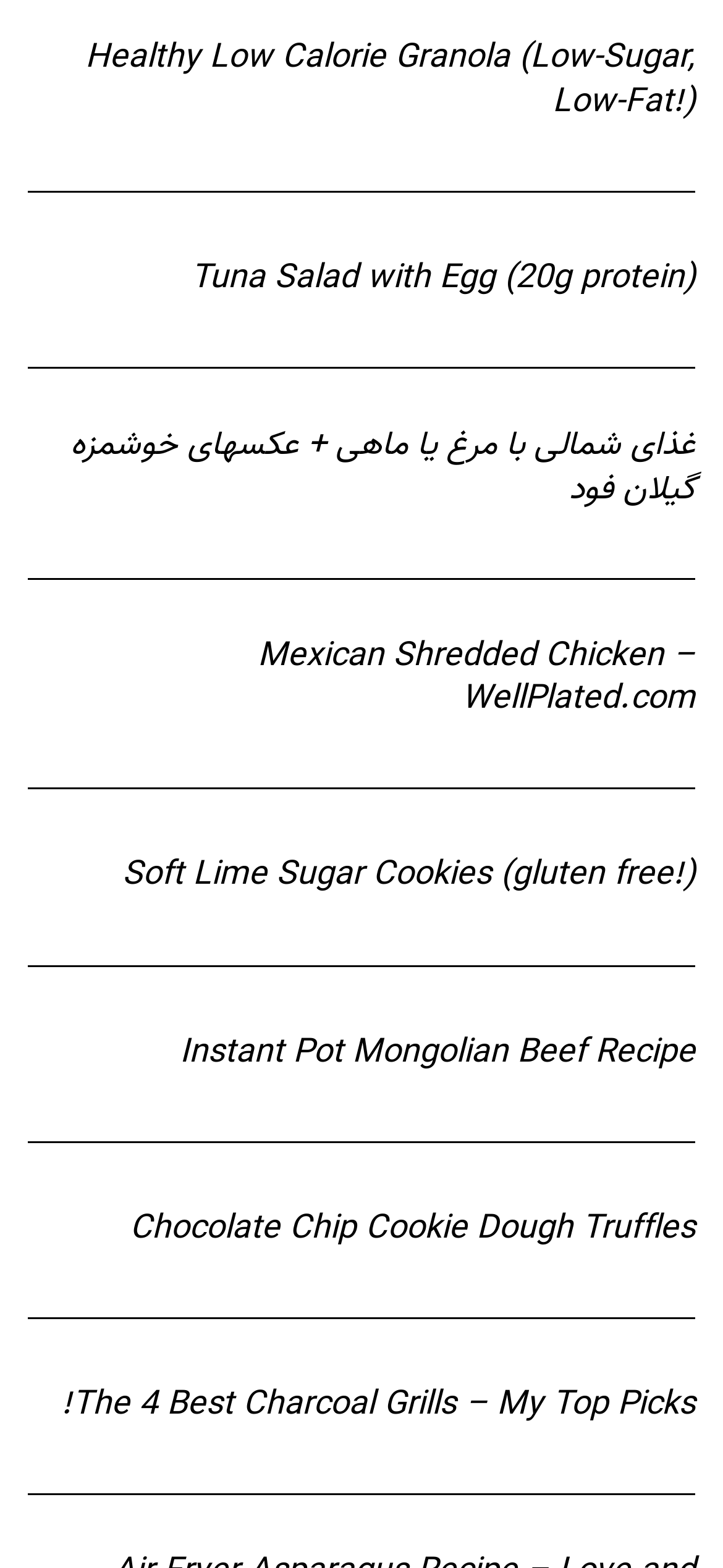Examine the image and give a thorough answer to the following question:
How many recipe links are on this page?

I counted the number of link elements on the webpage, and there are 9 links with different recipe names.